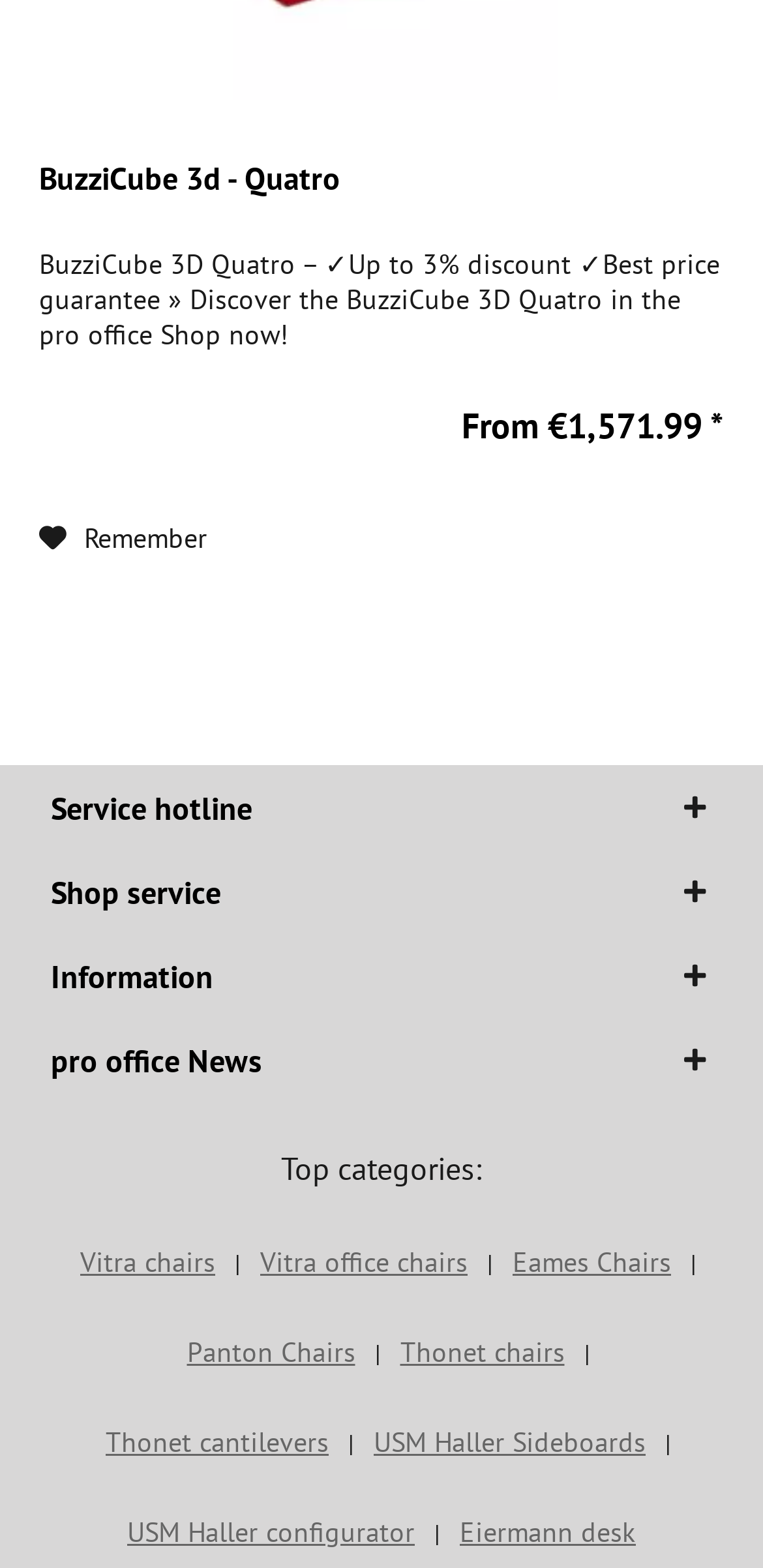What is the name of the product?
Using the image as a reference, give an elaborate response to the question.

The name of the product can be found in the first link element with the text 'BuzziCube 3d - Quatro' and also in the static text element with the text 'BuzziCube 3D Quatro – ✓Up to 3% discount ✓Best price guarantee » Discover the BuzziCube 3D Quatro in the pro office Shop now!'.